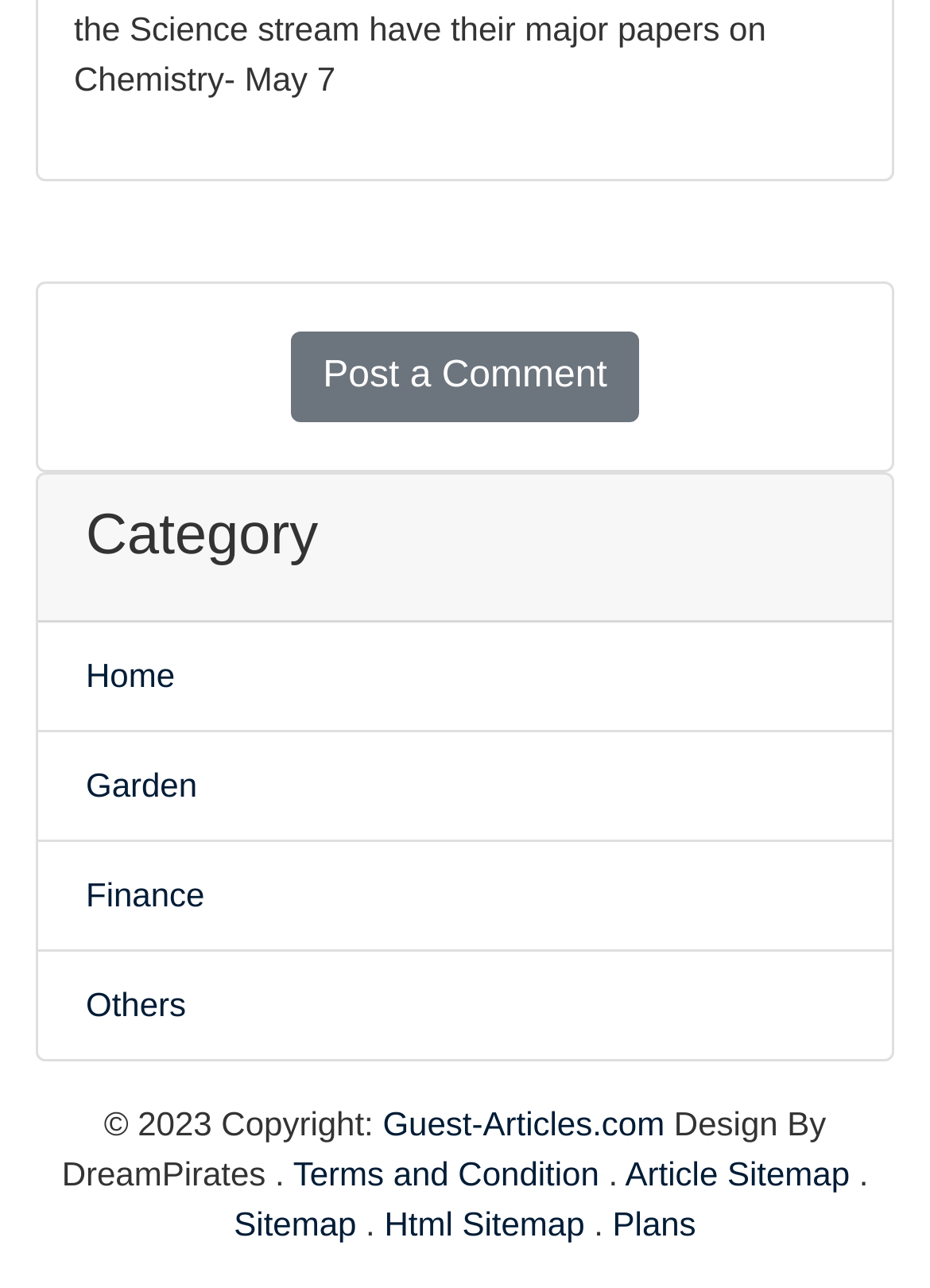Please analyze the image and provide a thorough answer to the question:
What is the category heading?

The category heading is located at the top of the webpage, with a bounding box of [0.092, 0.391, 0.908, 0.444], indicating its position on the page. The OCR text of this element is 'Category', which suggests that it is a heading element.